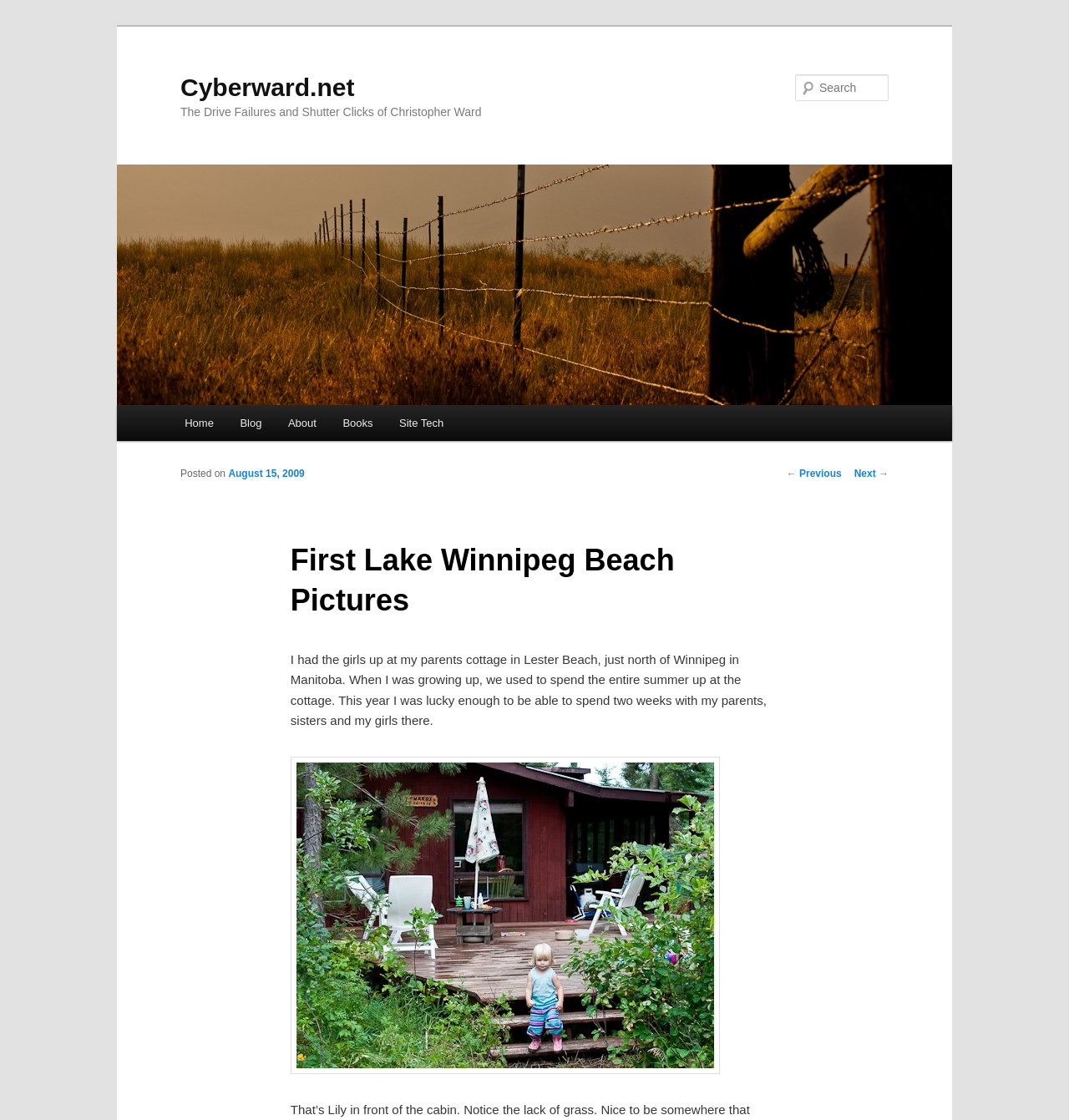Please identify the bounding box coordinates of the clickable element to fulfill the following instruction: "View the next post". The coordinates should be four float numbers between 0 and 1, i.e., [left, top, right, bottom].

[0.799, 0.418, 0.831, 0.428]